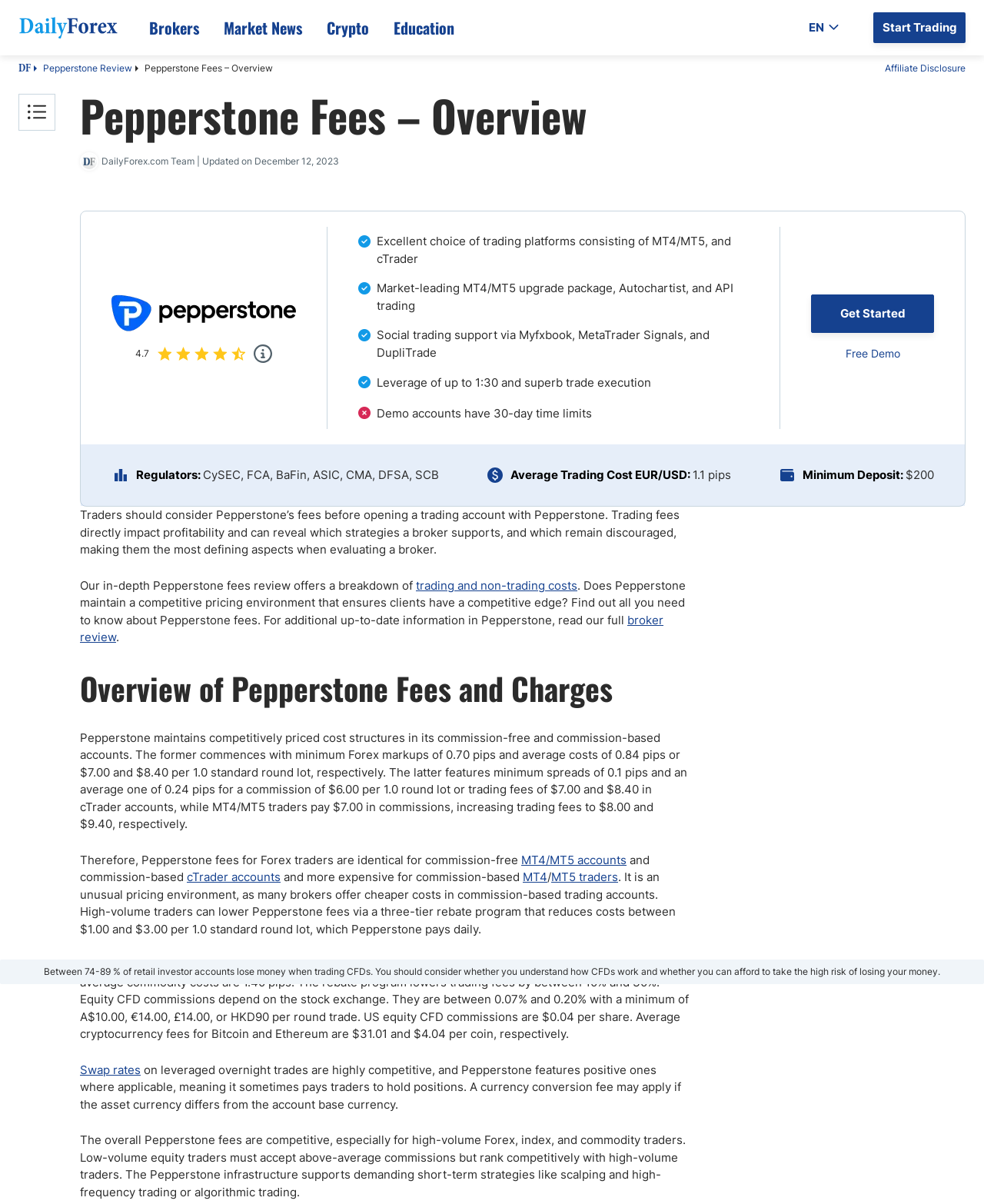Identify the bounding box coordinates of the area that should be clicked in order to complete the given instruction: "Click on the link to view brokers by country". The bounding box coordinates should be four float numbers between 0 and 1, i.e., [left, top, right, bottom].

[0.056, 0.062, 0.182, 0.077]